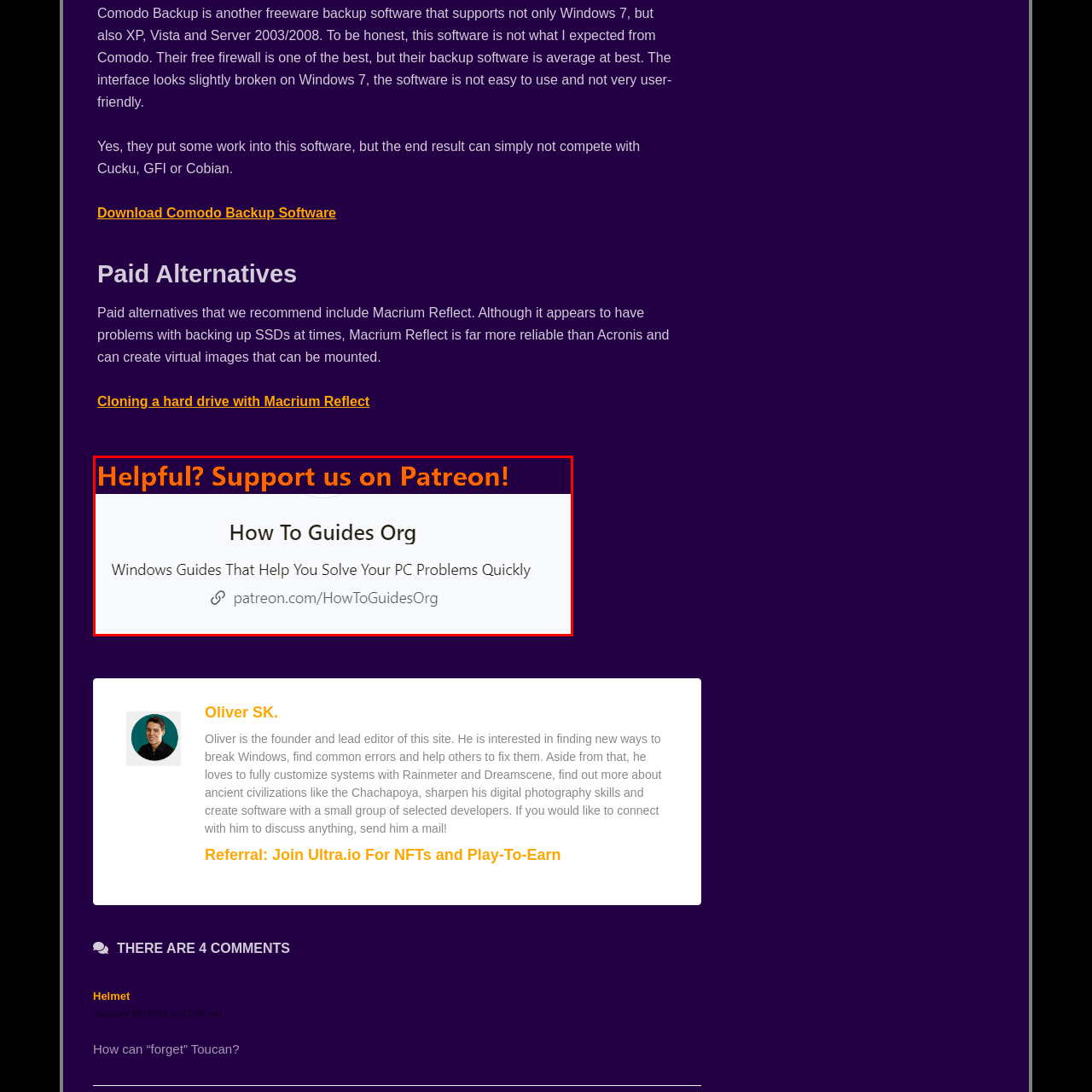Craft a detailed and vivid caption for the image that is highlighted by the red frame.

The image promotes support for the "How To Guides Org" website, inviting users to contribute through Patreon. It features a vibrant banner with the message "Helpful? Support us on Patreon!" in bold orange text, ensuring visibility and engagement. Below this attention-grabbing header is the website's name, "How To Guides Org," accompanied by a brief tagline that highlights its mission: "Windows Guides That Help You Solve Your PC Problems Quickly." This informative caption is completed with a link to their Patreon page, encouraging visitors to assist in the production of helpful content for Windows users seeking quick solutions to their issues.